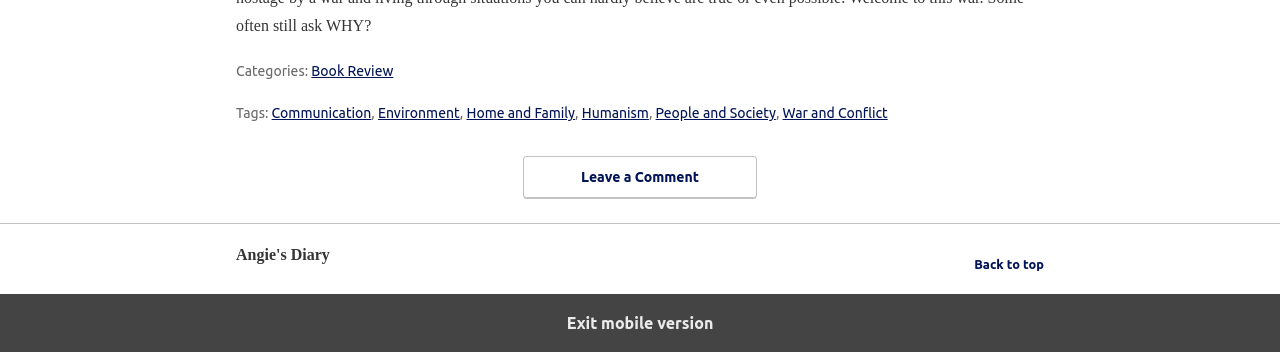Respond to the question with just a single word or phrase: 
What is the name of the diary?

Angie's Diary